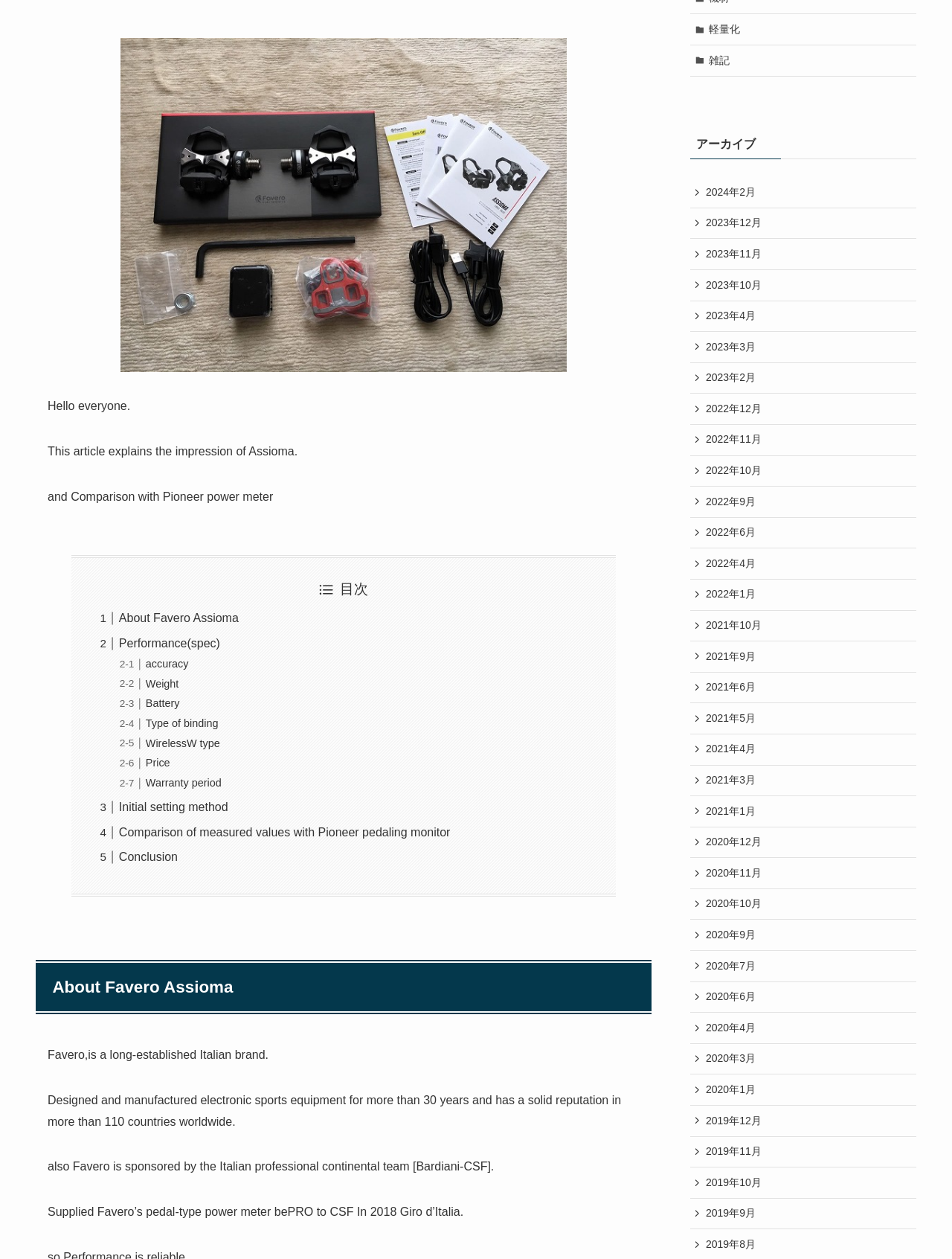Please find the bounding box coordinates of the element that must be clicked to perform the given instruction: "Click on 'About Favero Assioma'". The coordinates should be four float numbers from 0 to 1, i.e., [left, top, right, bottom].

[0.125, 0.486, 0.251, 0.496]